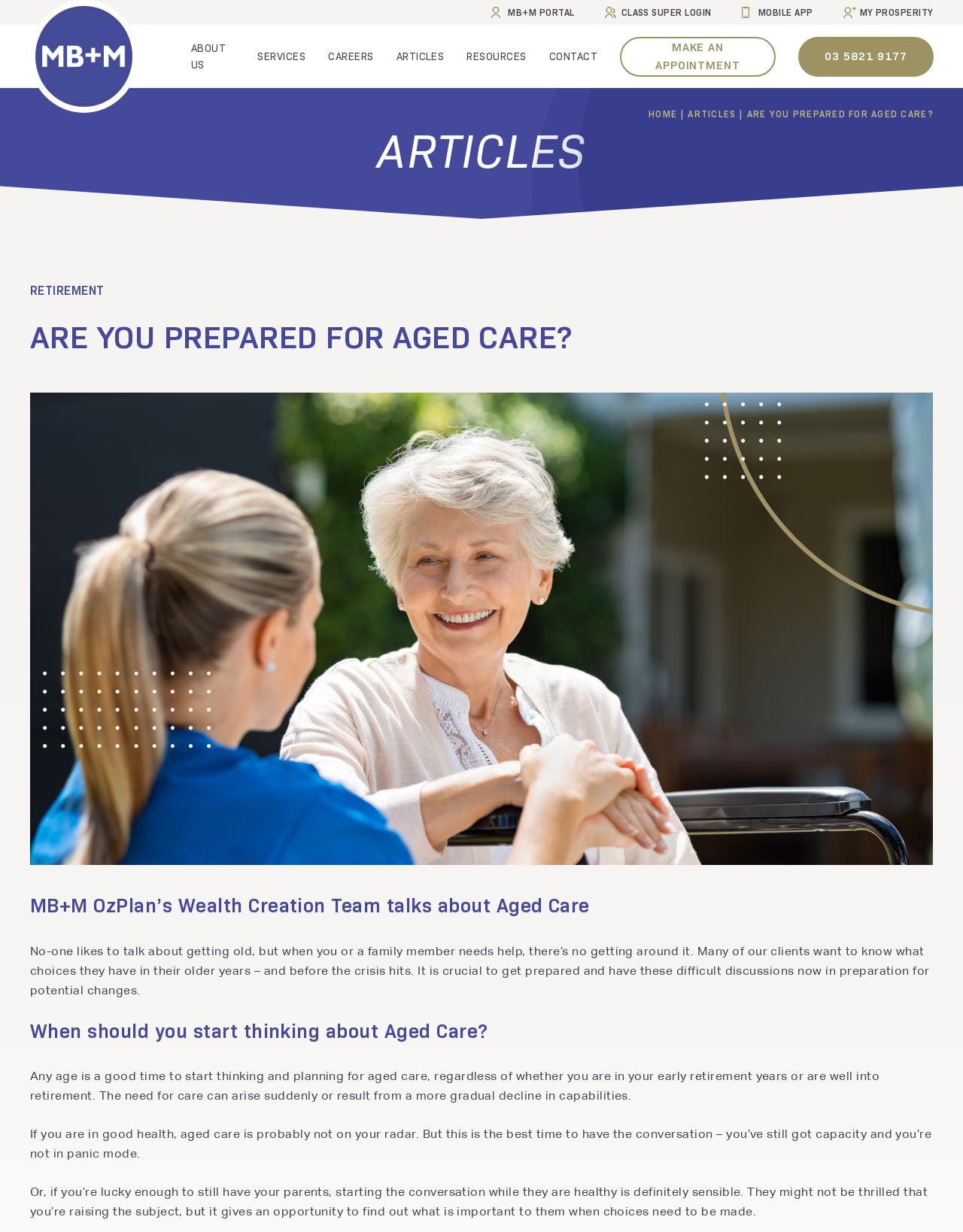Identify the bounding box coordinates of the region I need to click to complete this instruction: "Click MB+M PORTAL".

[0.51, 0.005, 0.597, 0.015]